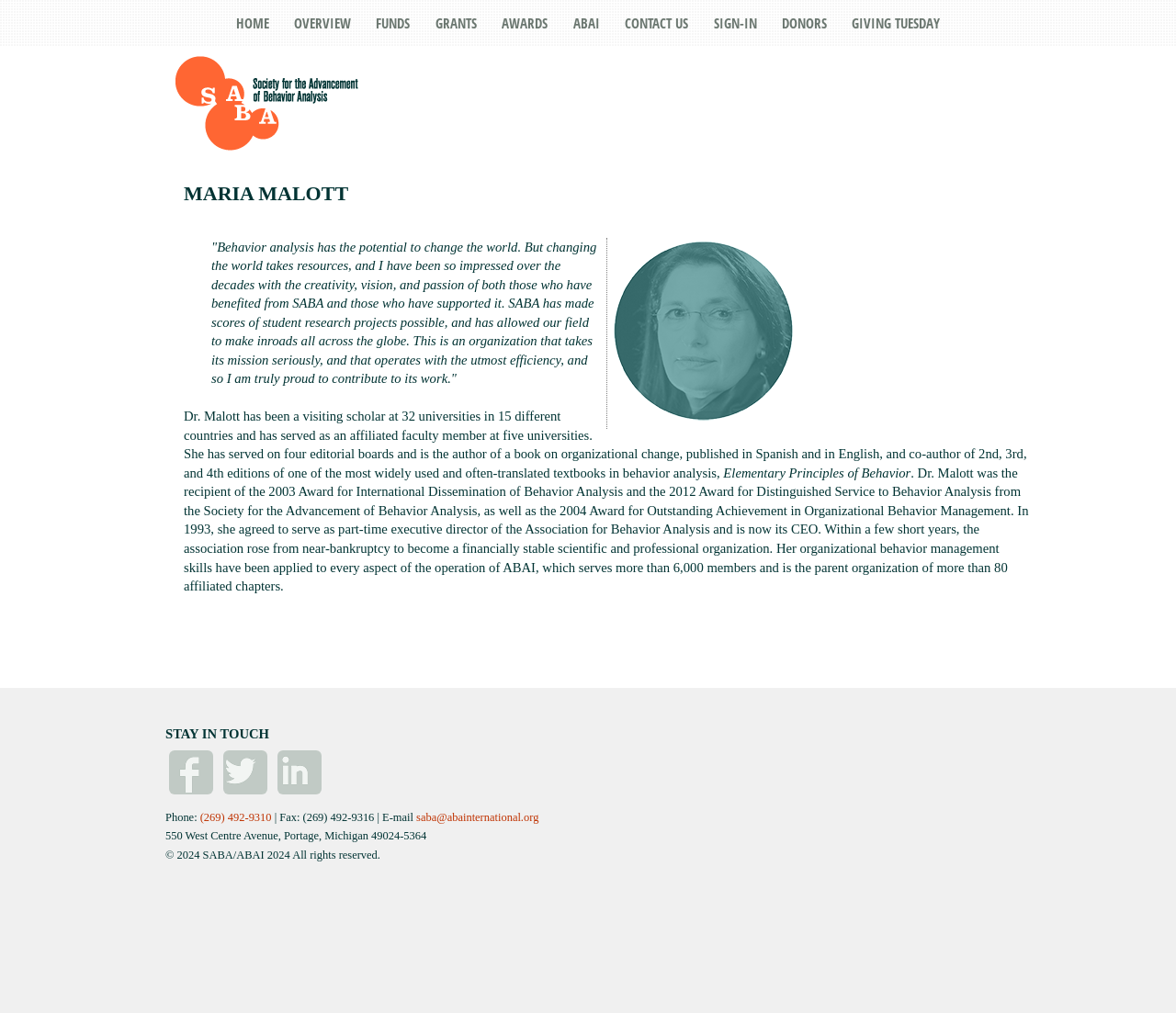What is the name of the person described on this page?
Using the image provided, answer with just one word or phrase.

Maria Malott